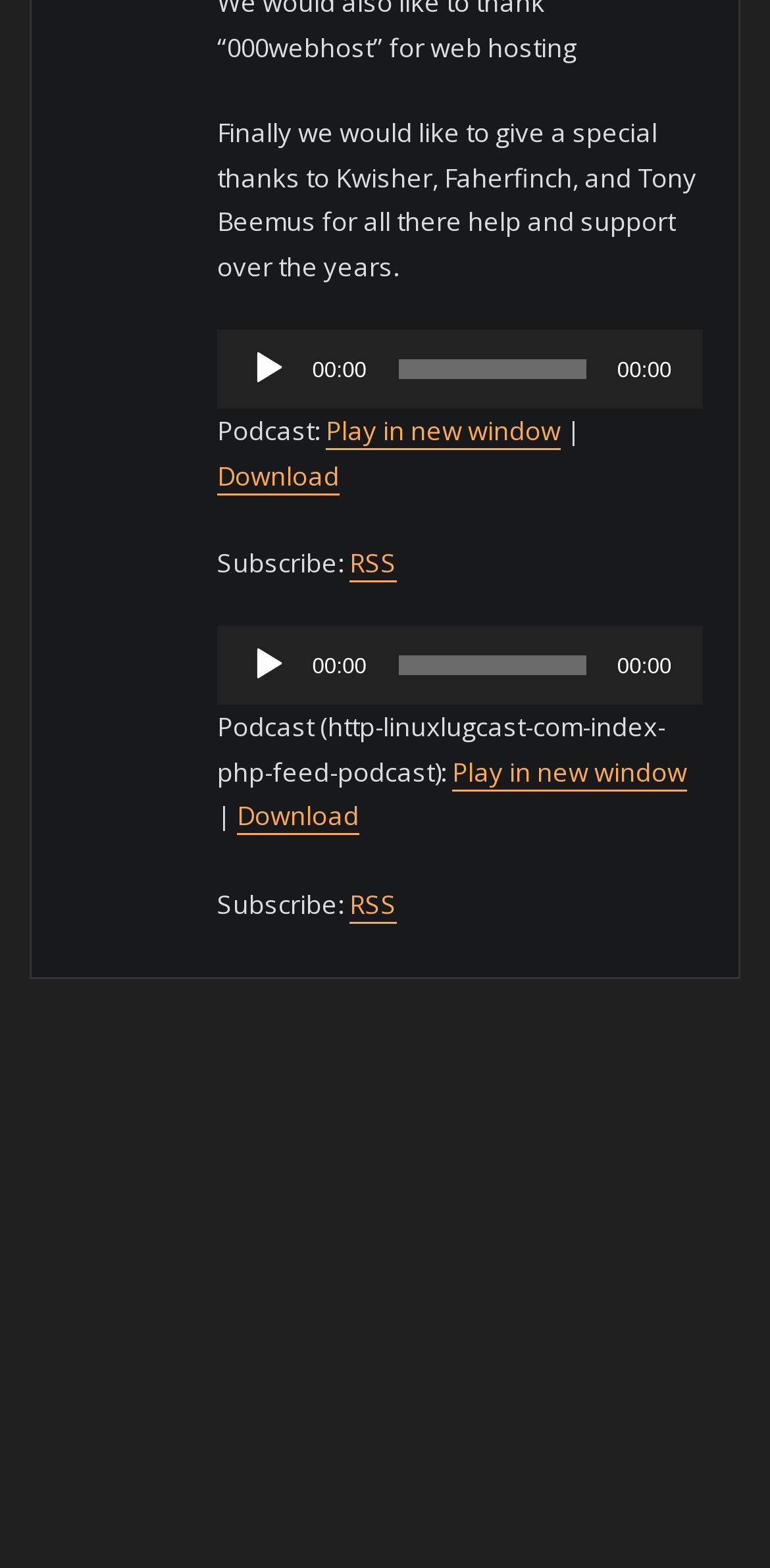Please specify the bounding box coordinates of the element that should be clicked to execute the given instruction: 'Play the audio in a new window'. Ensure the coordinates are four float numbers between 0 and 1, expressed as [left, top, right, bottom].

[0.423, 0.263, 0.729, 0.286]